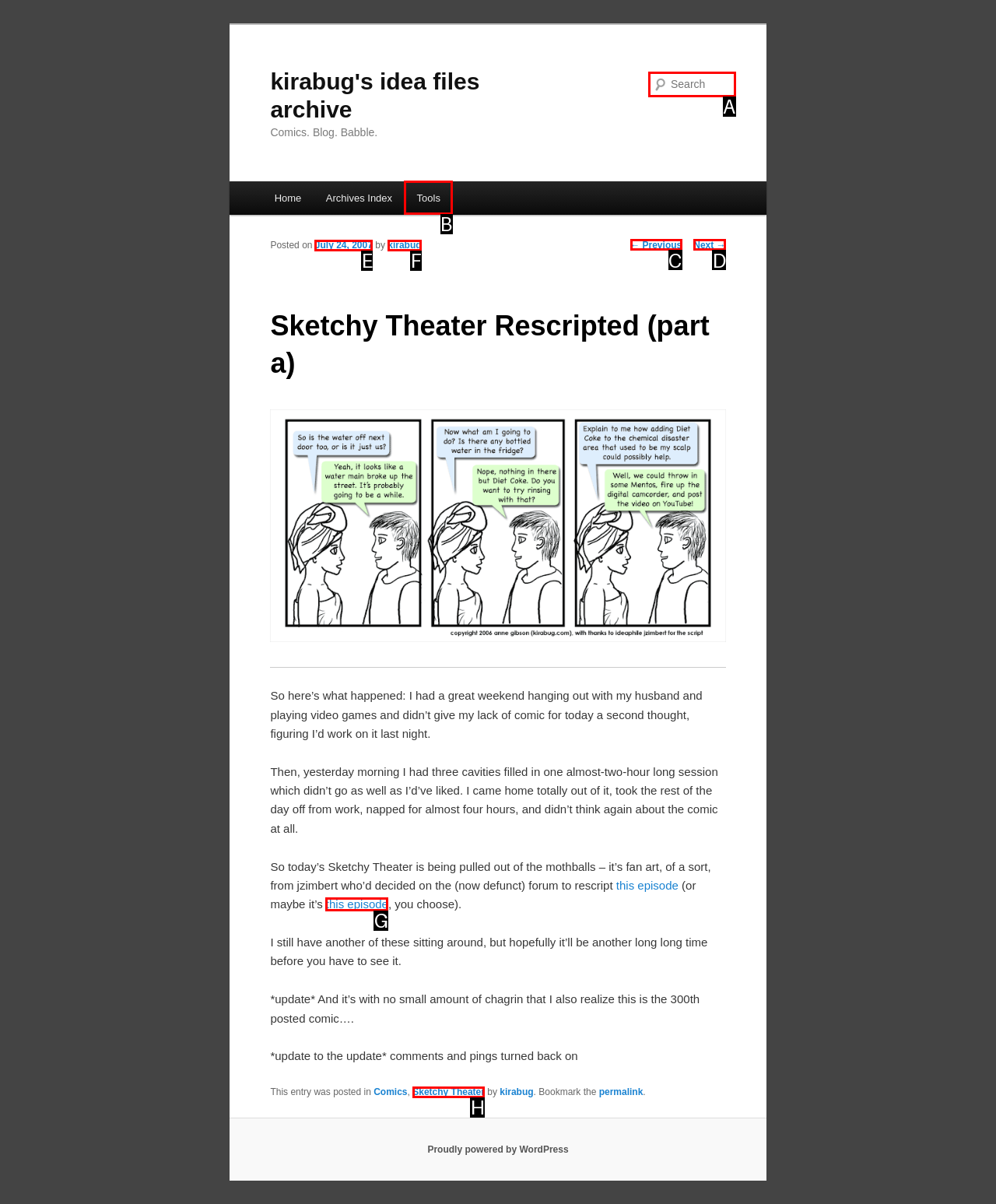Which lettered option should be clicked to achieve the task: Read the article about finding a residential roofer? Choose from the given choices.

None